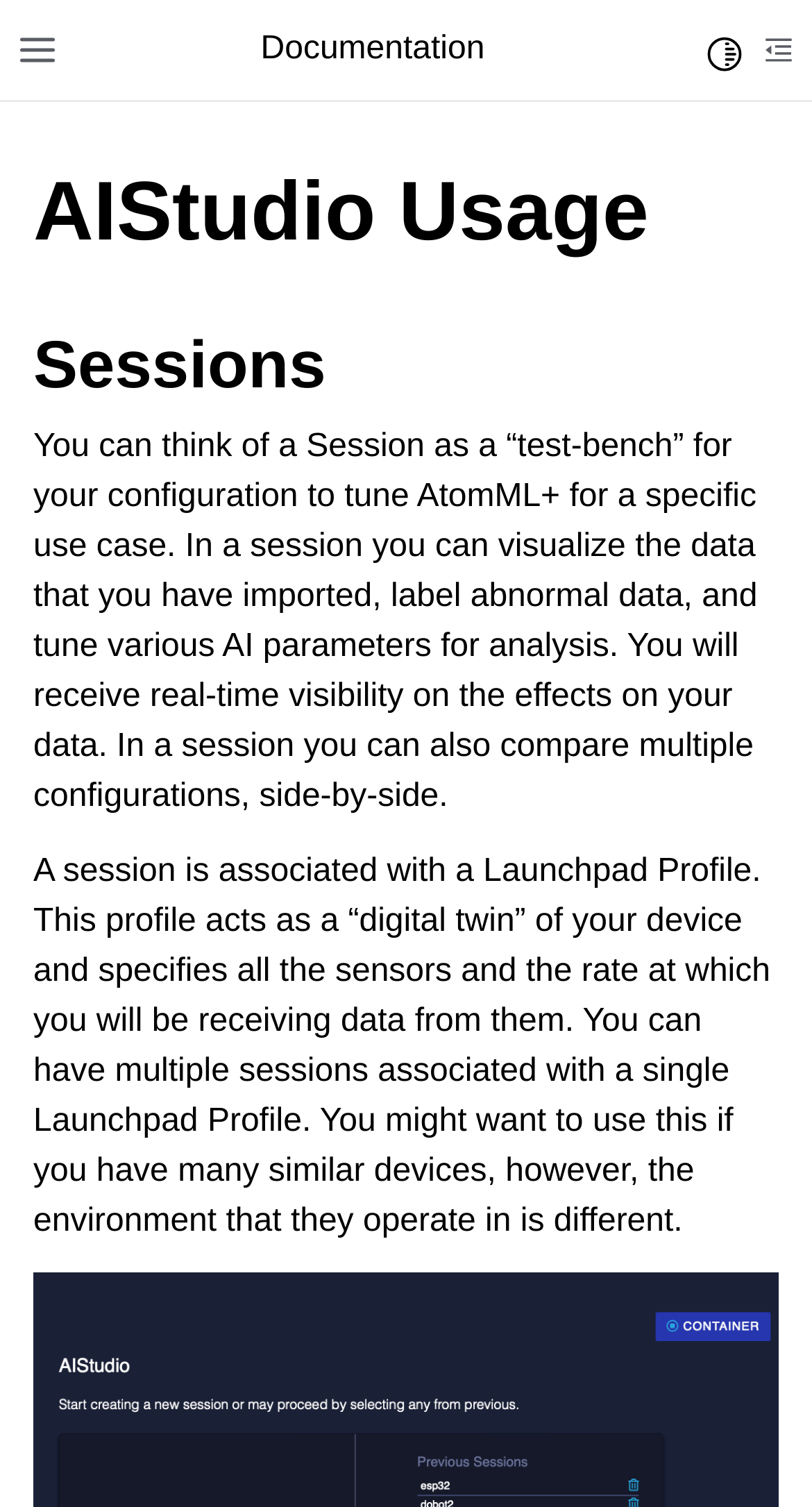Respond concisely with one word or phrase to the following query:
What is the purpose of a Session?

Tune AtomML+ for a specific use case